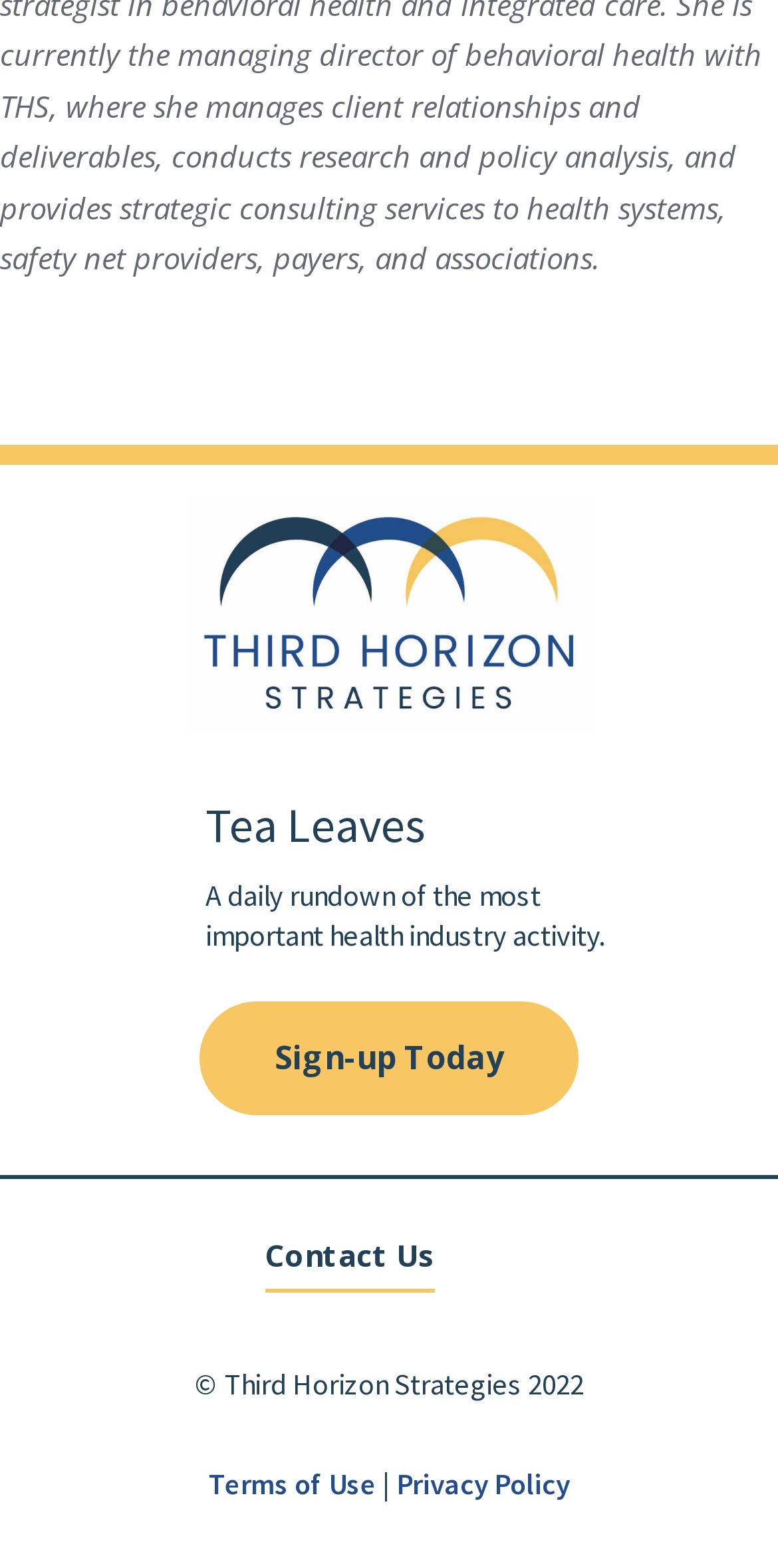What is the name of the daily rundown?
From the details in the image, answer the question comprehensively.

The name of the daily rundown can be found in the heading element, which is 'Tea Leaves'. This is a prominent element on the webpage, indicating that it is a key feature of the website.